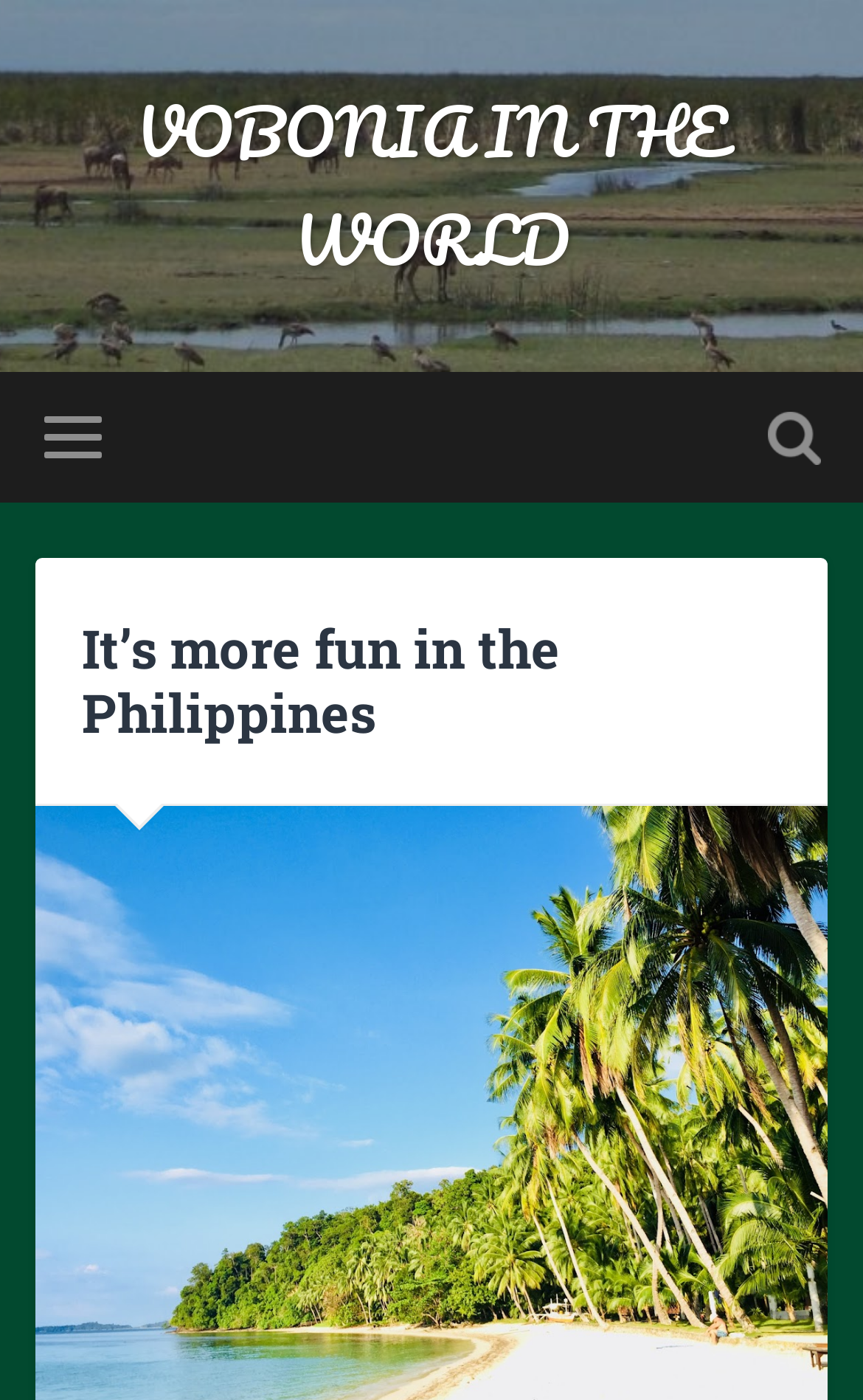From the webpage screenshot, predict the bounding box coordinates (top-left x, top-left y, bottom-right x, bottom-right y) for the UI element described here: International Image Interoperability Framework

None